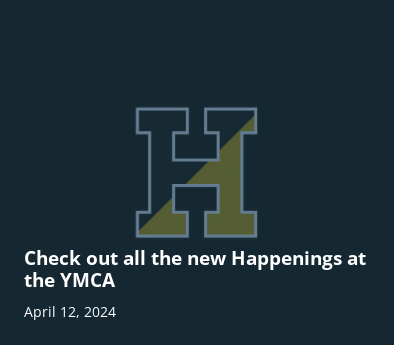Describe the image with as much detail as possible.

The image features a promotional announcement titled "Check out all the new Happenings at the YMCA," dated April 12, 2024. Positioned prominently against a dark background, the design includes a stylized "H" that represents Haverhill, likely reflecting the community connection. This visual invitation encourages involvement and highlights upcoming events or activities organized by the YMCA, fostering engagement within the community.